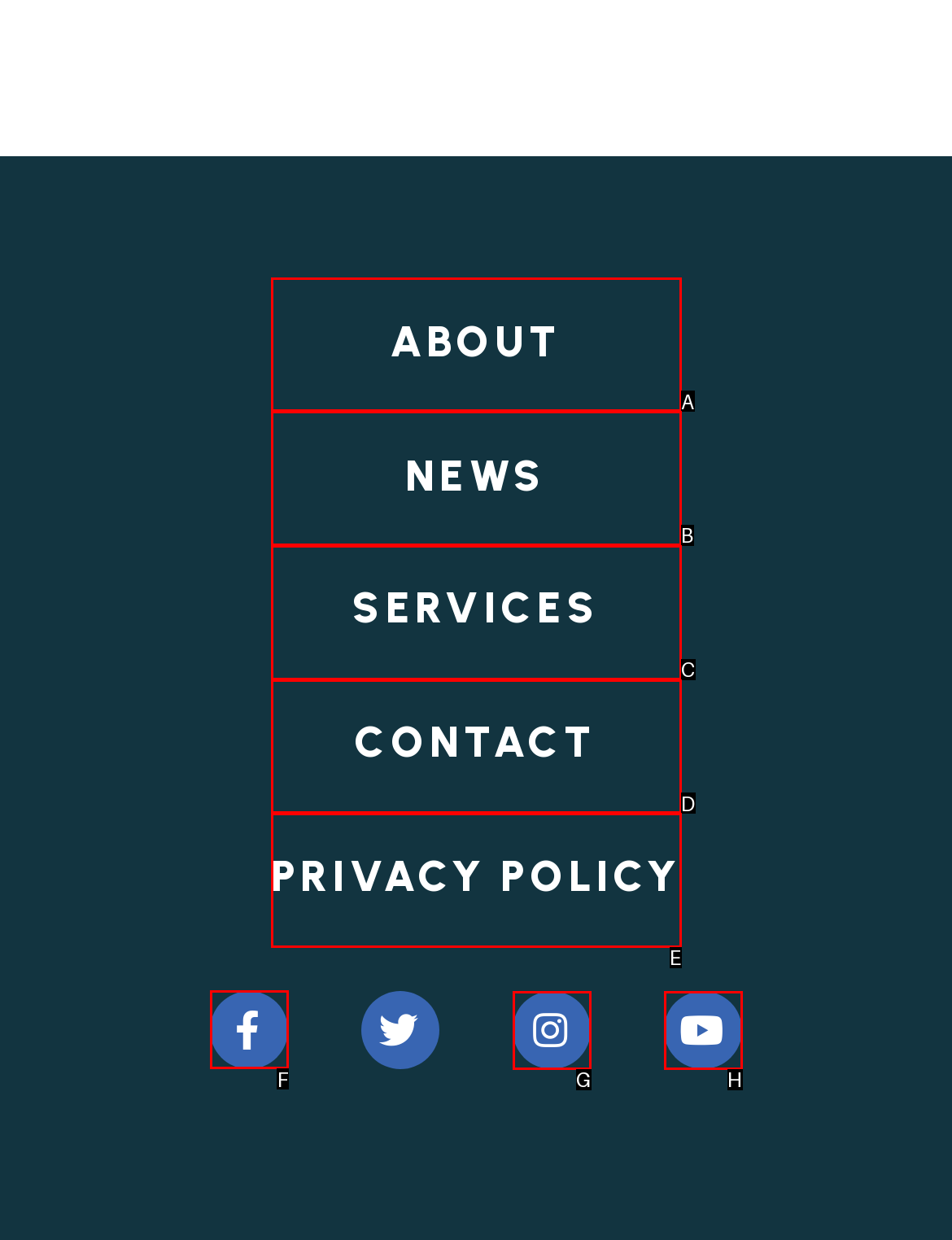Determine the letter of the UI element that you need to click to perform the task: visit Facebook page.
Provide your answer with the appropriate option's letter.

F